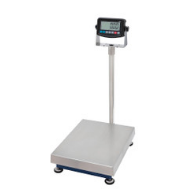Please reply to the following question with a single word or a short phrase:
What is the purpose of the digital display?

Easy reading of weights